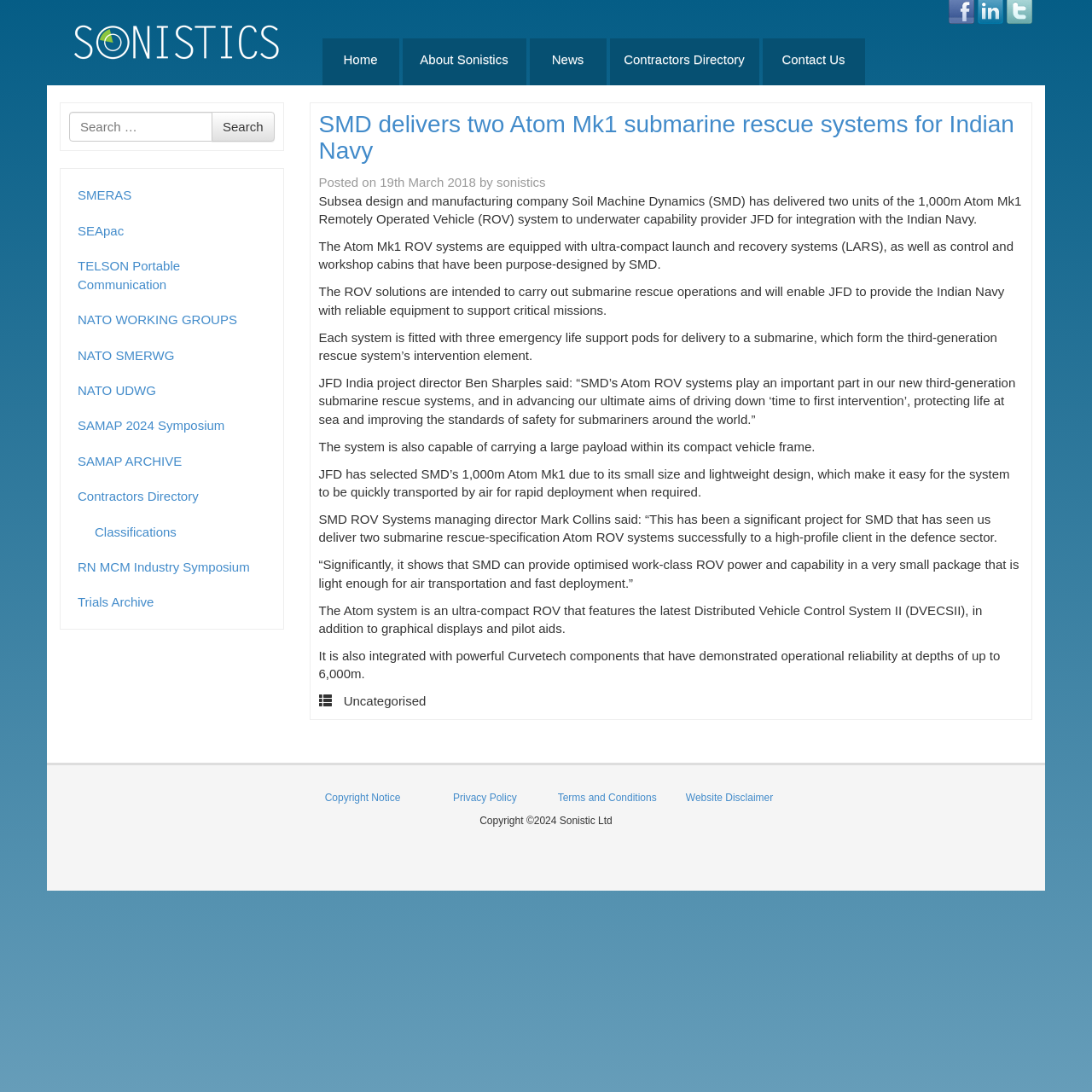Identify the bounding box coordinates of the area that should be clicked in order to complete the given instruction: "Search for something". The bounding box coordinates should be four float numbers between 0 and 1, i.e., [left, top, right, bottom].

[0.063, 0.102, 0.251, 0.13]